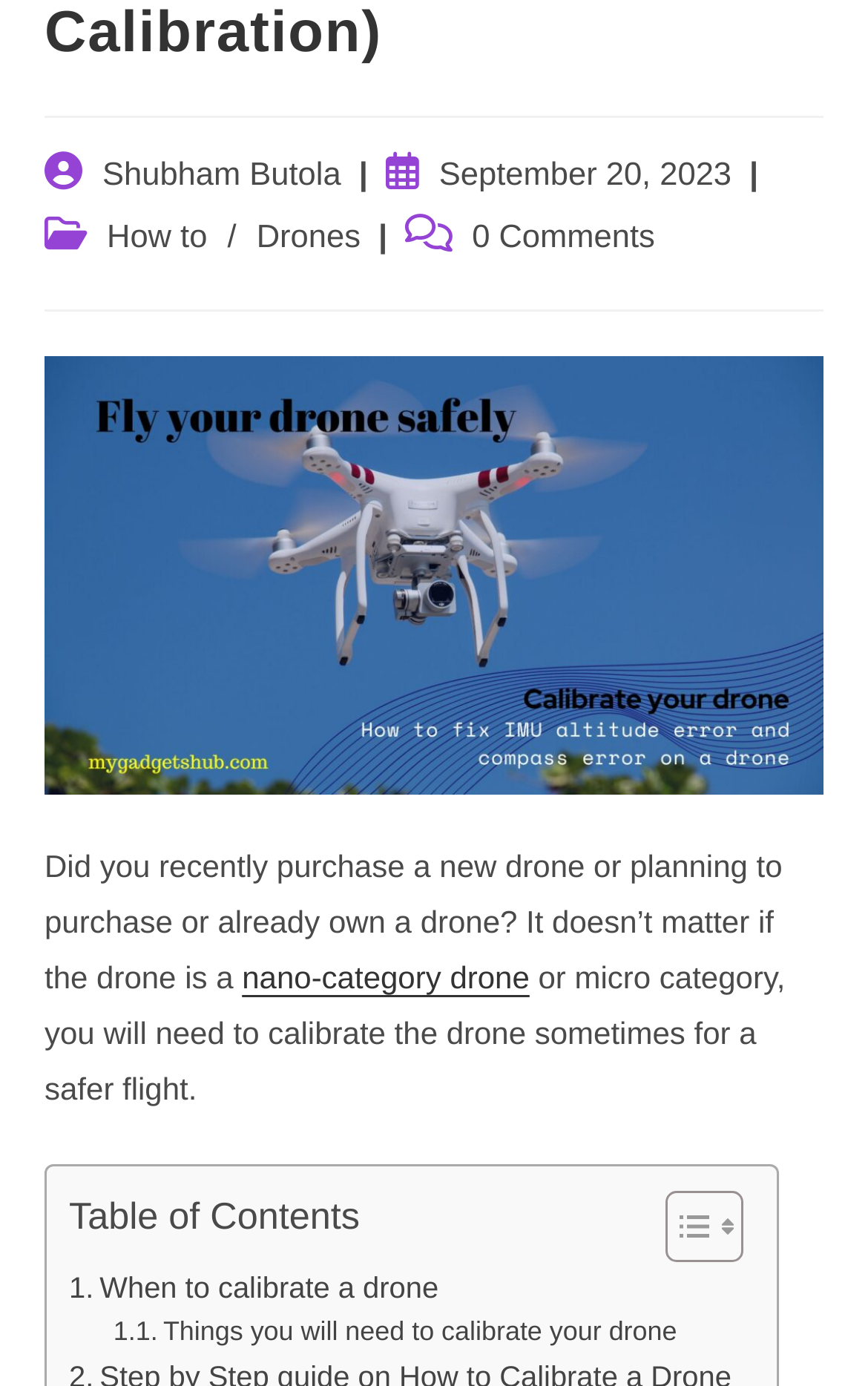Find the bounding box coordinates for the HTML element described in this sentence: "Toggle". Provide the coordinates as four float numbers between 0 and 1, in the format [left, top, right, bottom].

[0.727, 0.857, 0.843, 0.912]